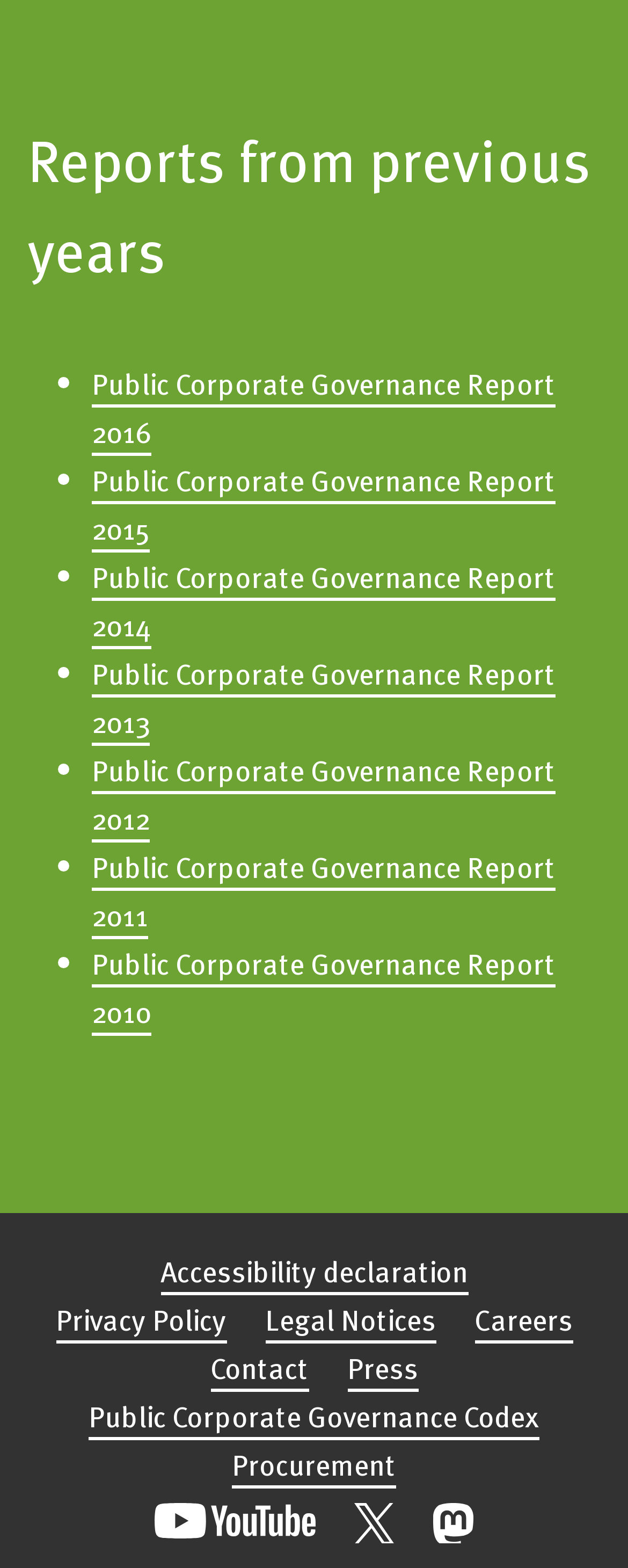Pinpoint the bounding box coordinates of the element that must be clicked to accomplish the following instruction: "View Public Corporate Governance Report 2016". The coordinates should be in the format of four float numbers between 0 and 1, i.e., [left, top, right, bottom].

[0.146, 0.23, 0.885, 0.291]